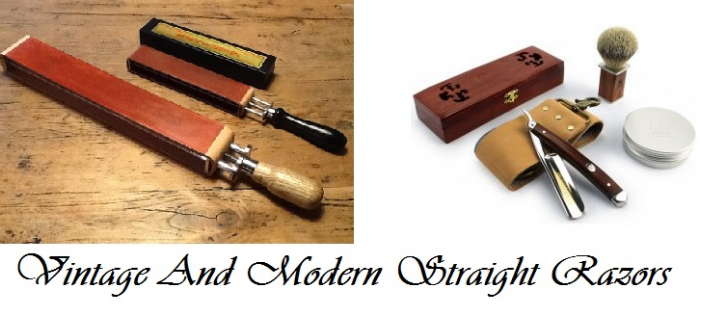What is the purpose of the honing strop?
Your answer should be a single word or phrase derived from the screenshot.

Maintaining blade sharpness